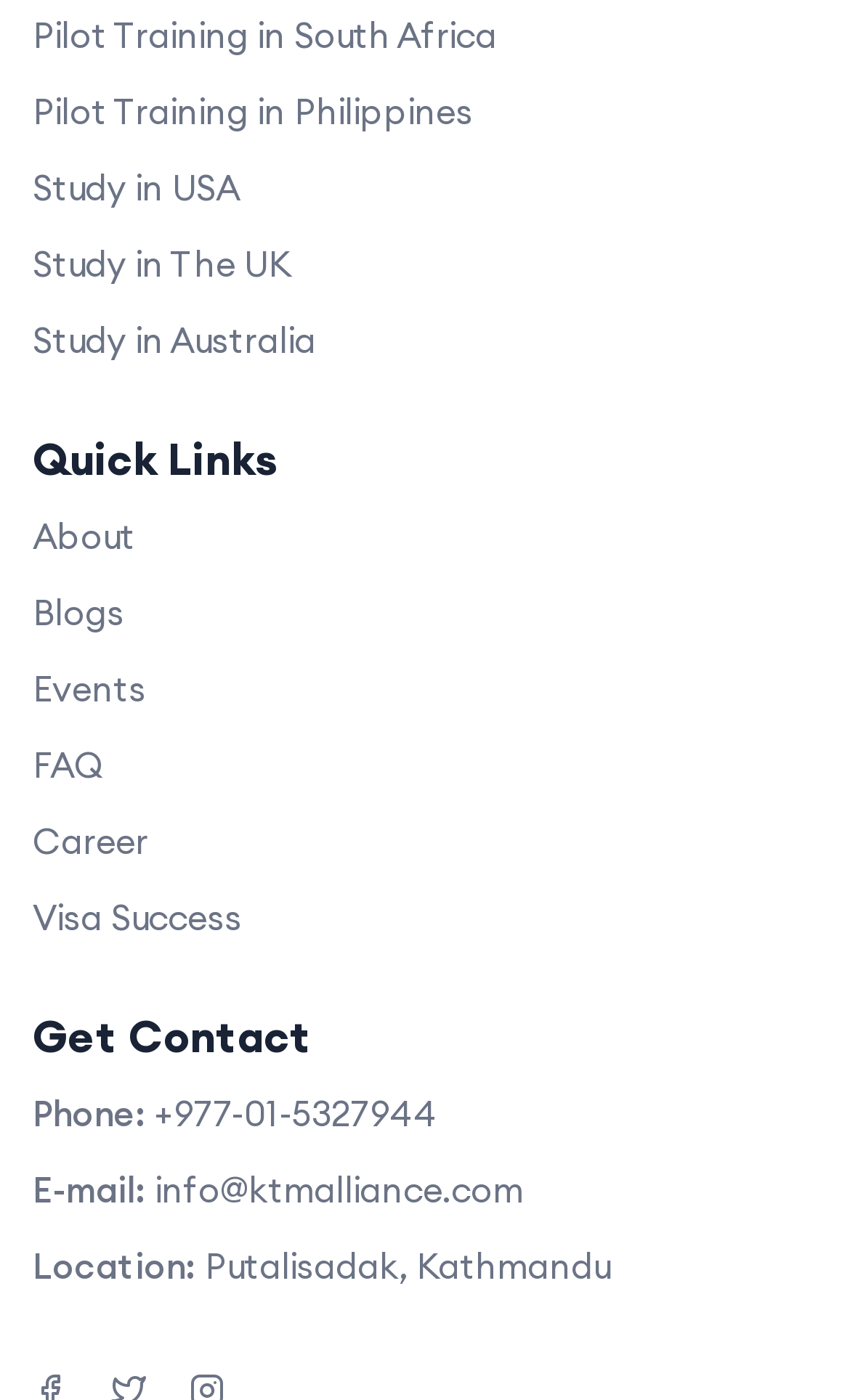Answer the question using only a single word or phrase: 
Where is KAE located?

Putalisadak, Kathmandu